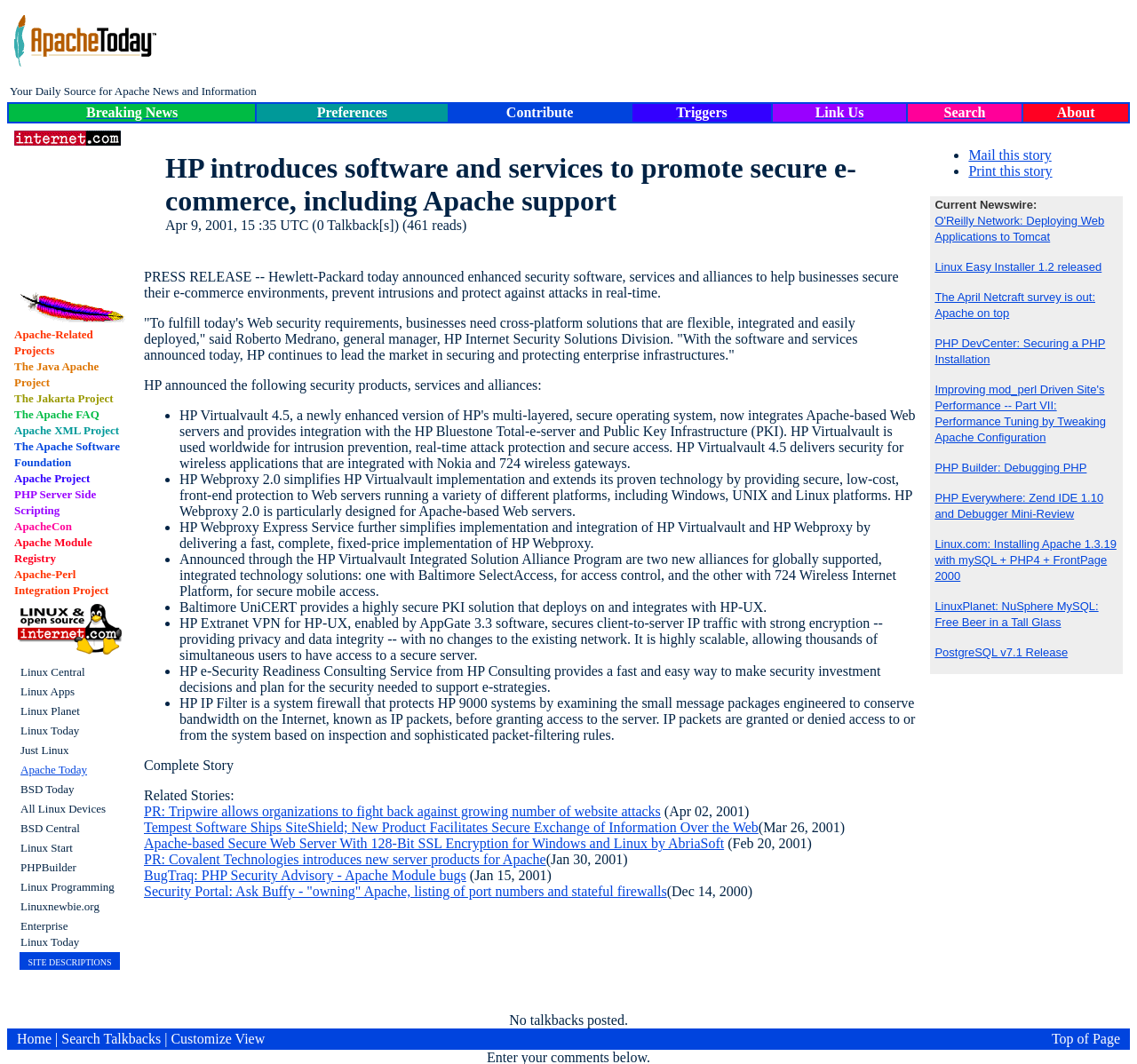Give a one-word or short phrase answer to this question: 
What is the last link in the top navigation bar?

About